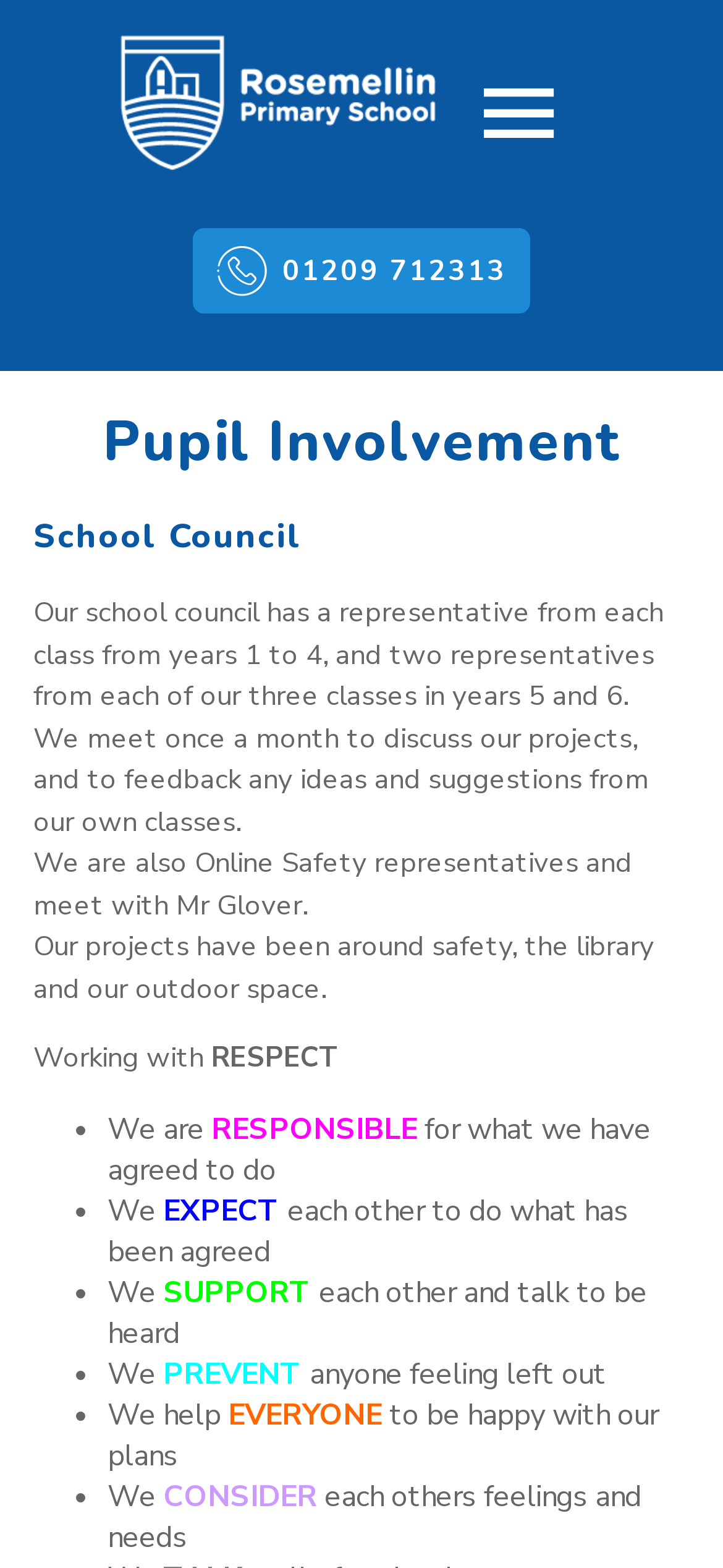Predict the bounding box of the UI element based on this description: "alt="Rosemellin School Logo"".

[0.167, 0.023, 0.603, 0.109]